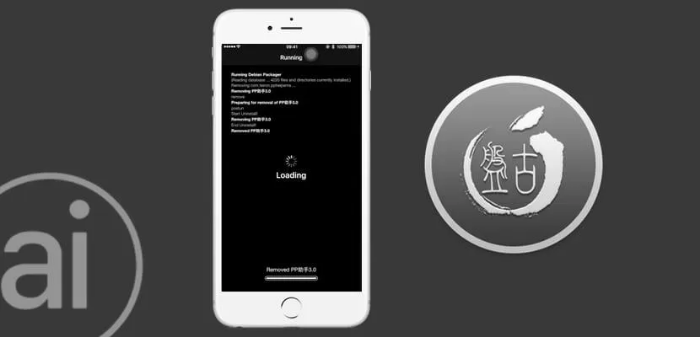Please provide a one-word or short phrase answer to the question:
What is the progress indicator showing?

Loading